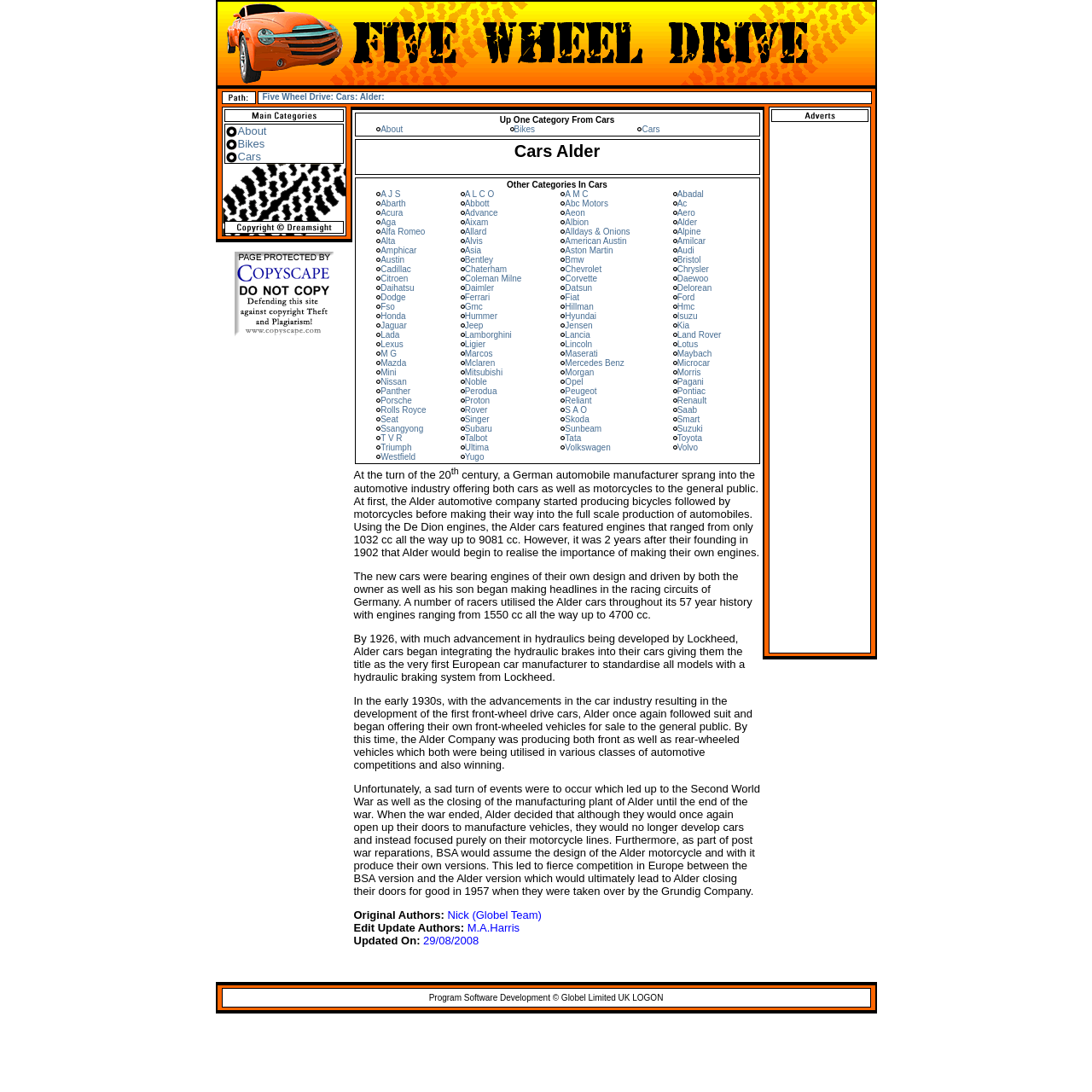Find the bounding box coordinates for the HTML element described in this sentence: "aria-label="Advertisement" name="aswift_0" title="Advertisement"". Provide the coordinates as four float numbers between 0 and 1, in the format [left, top, right, bottom].

[0.704, 0.126, 0.797, 0.595]